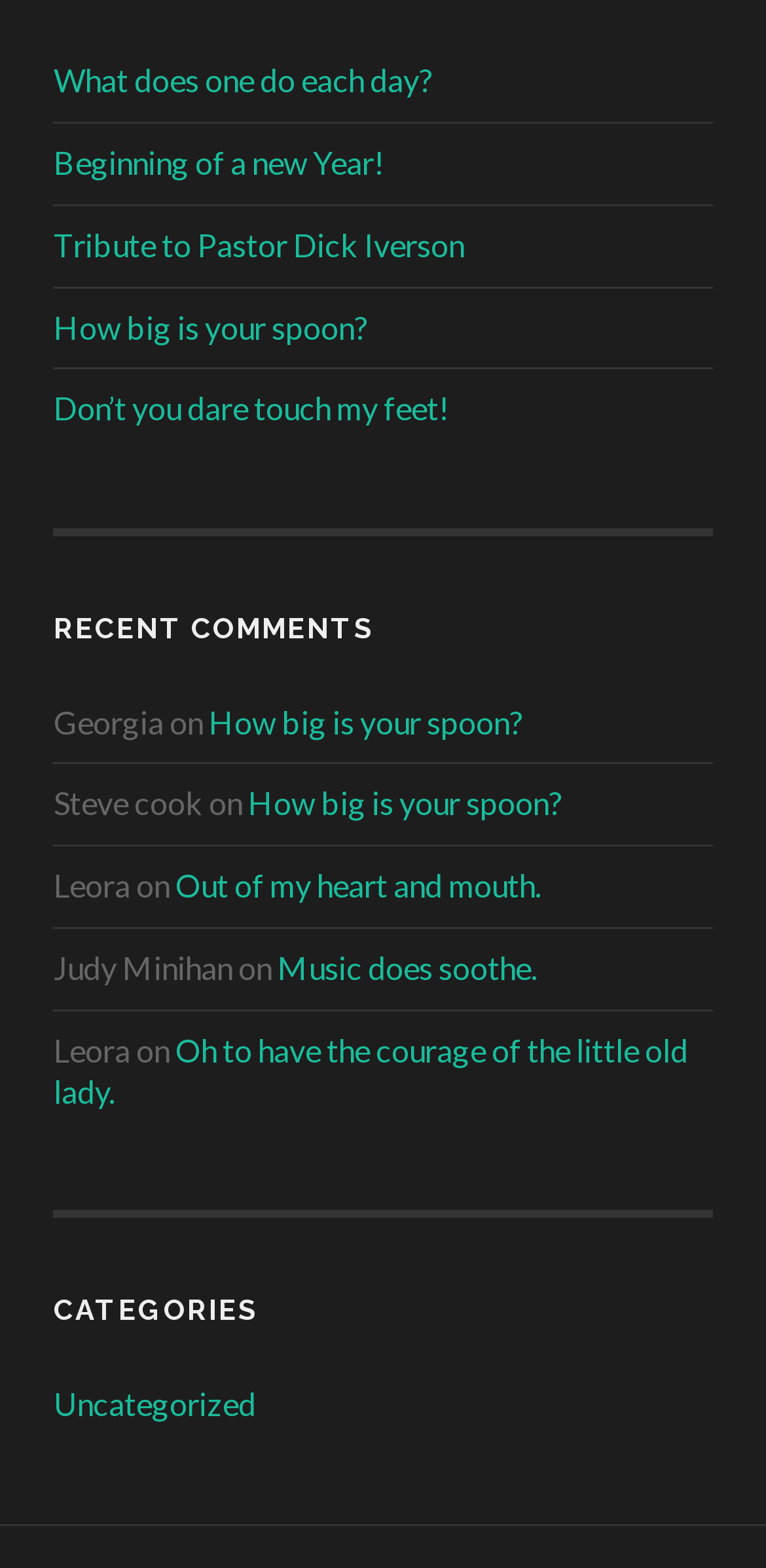Find and indicate the bounding box coordinates of the region you should select to follow the given instruction: "Read 'How big is your spoon?' by Georgia".

[0.273, 0.448, 0.683, 0.472]